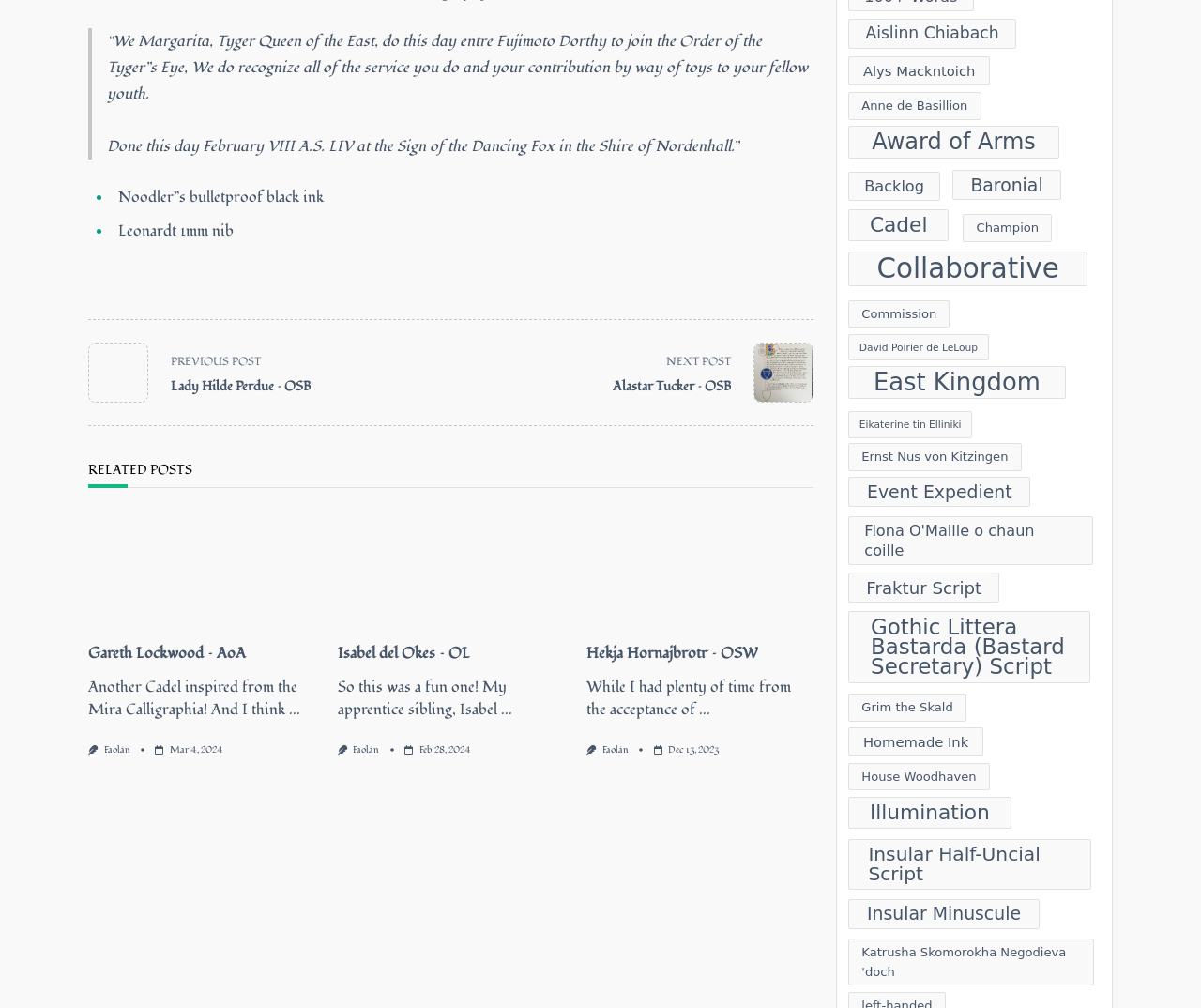Given the description of the UI element: "Eikaterine tin Elliniki", predict the bounding box coordinates in the form of [left, top, right, bottom], with each value being a float between 0 and 1.

[0.706, 0.408, 0.81, 0.435]